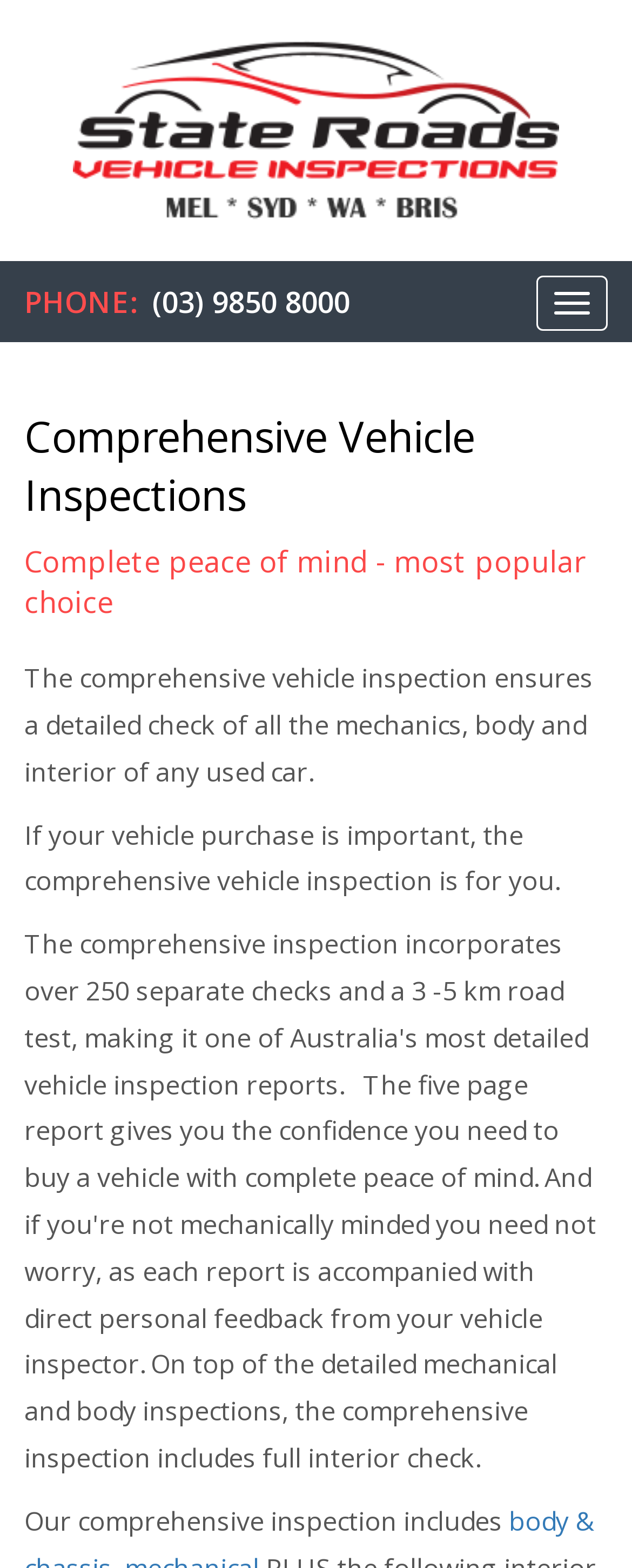Using the information in the image, give a comprehensive answer to the question: 
What is included in the comprehensive inspection?

I found the answer by looking at the static text element that says 'Our comprehensive inspection includes' and the surrounding context, which suggests that the inspection includes a check of the mechanics, body, and interior of the vehicle.